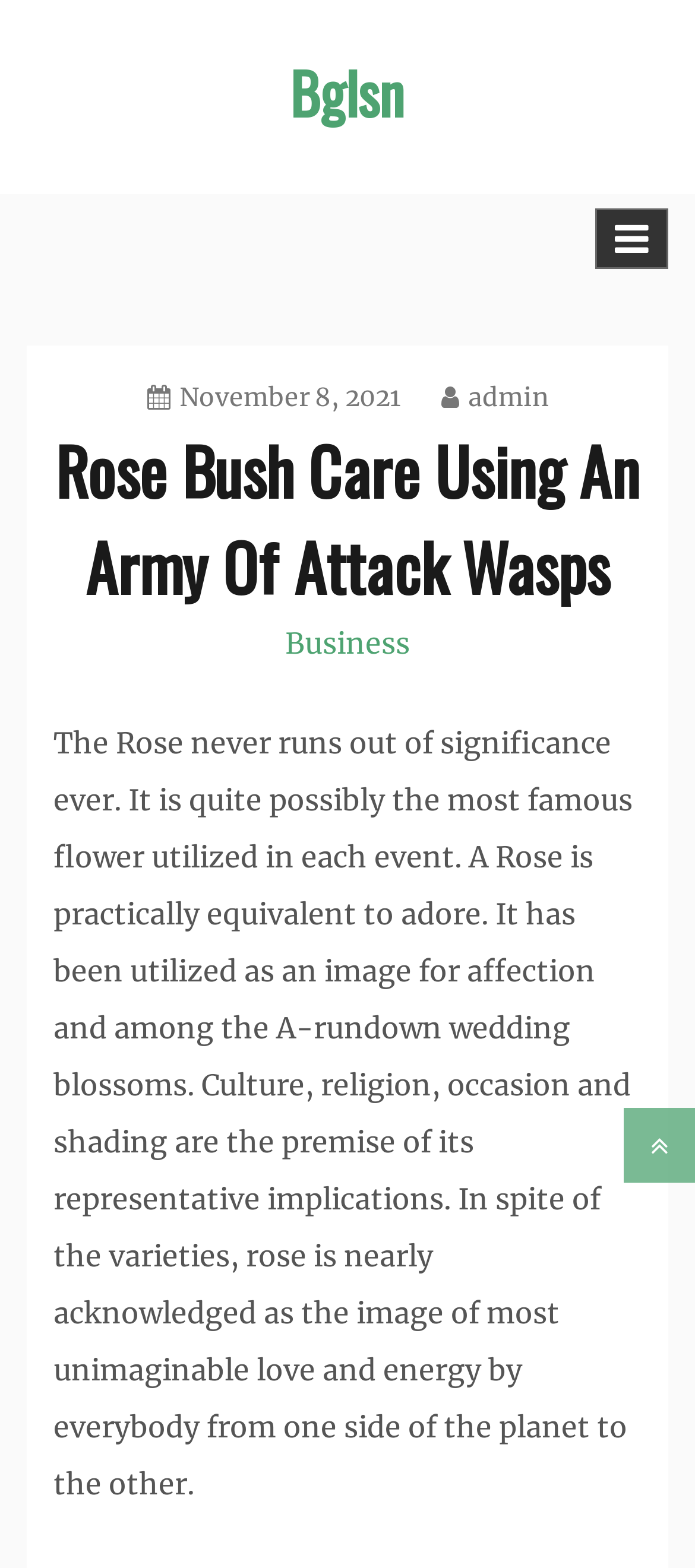Find the bounding box coordinates for the HTML element specified by: "Business".

[0.41, 0.399, 0.59, 0.421]